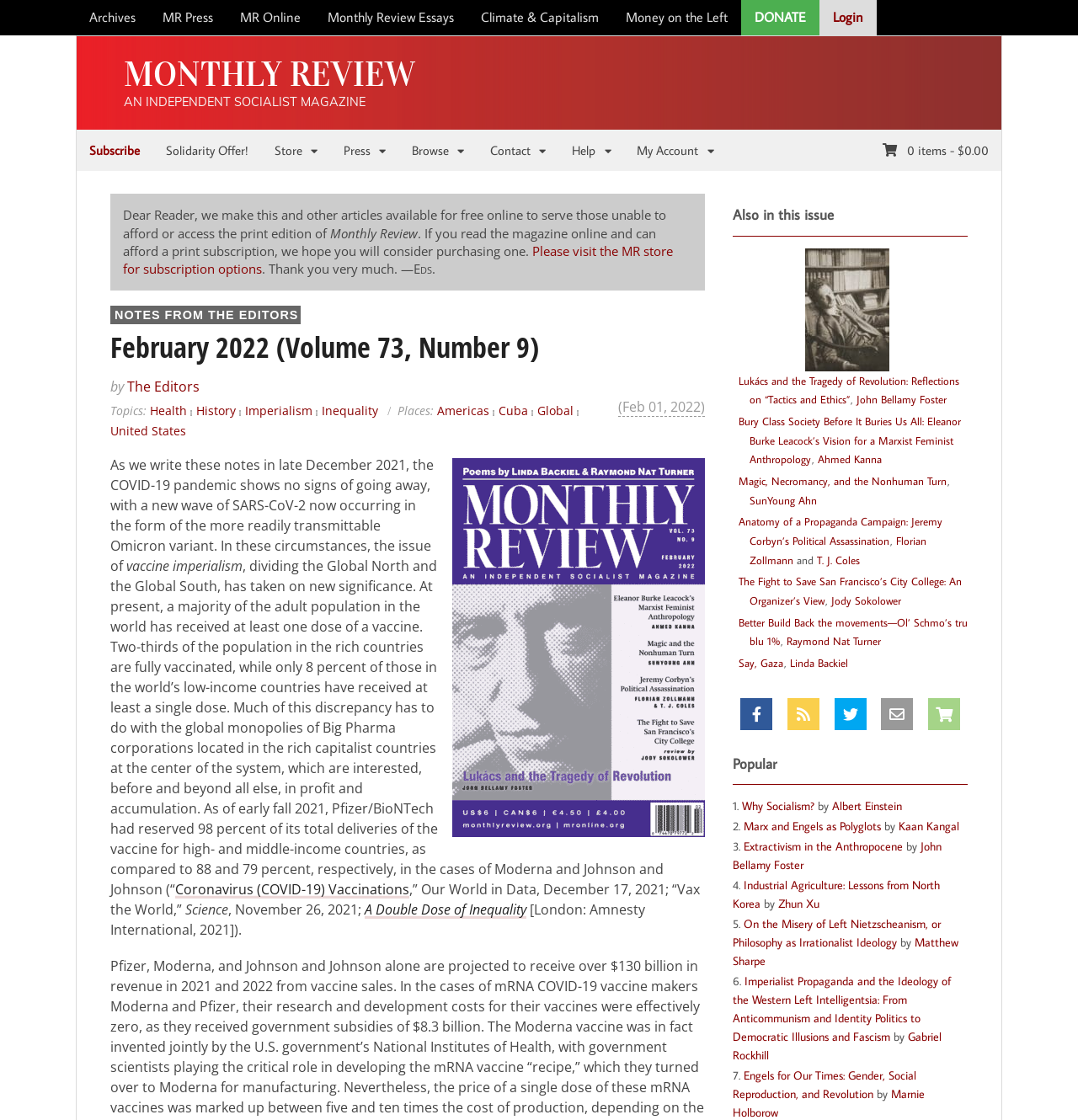Locate the bounding box coordinates of the element you need to click to accomplish the task described by this instruction: "Visit the CloudZone website".

None